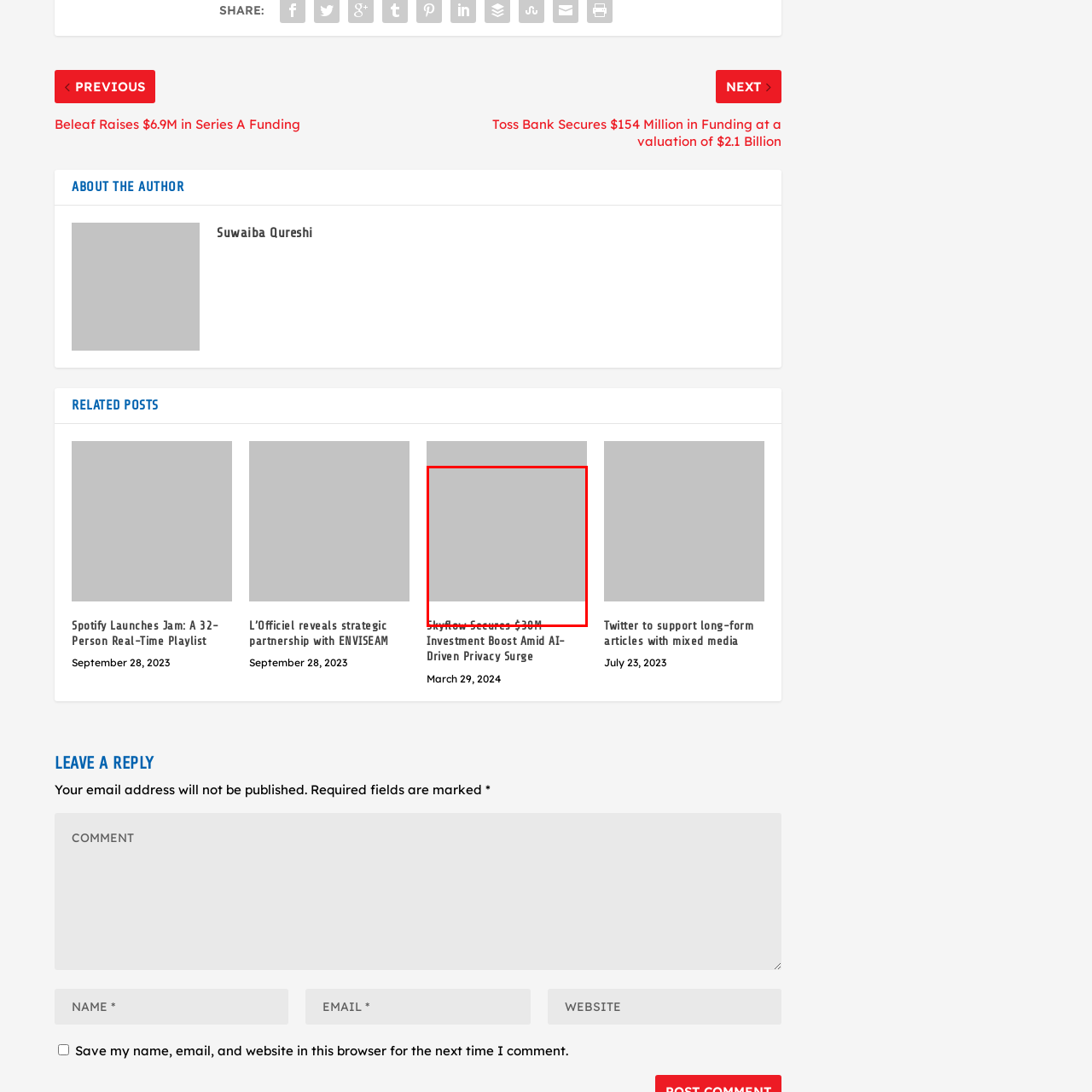Describe fully the image that is contained within the red bounding box.

The image highlights an article titled "Skyflow Secures $30M Investment Boost Amid AI-Driven Privacy Surge." This image serves as a visual representation of the article, which likely details the recent funding that Skyflow has acquired, focusing on the significance of privacy solutions in the evolving landscape influenced by artificial intelligence. Accompanying the image is a date indicating its publication on March 29, 2024. The layout suggests that this article is prominently featured in a section dedicated to news updates or relevant financial developments in the tech industry.